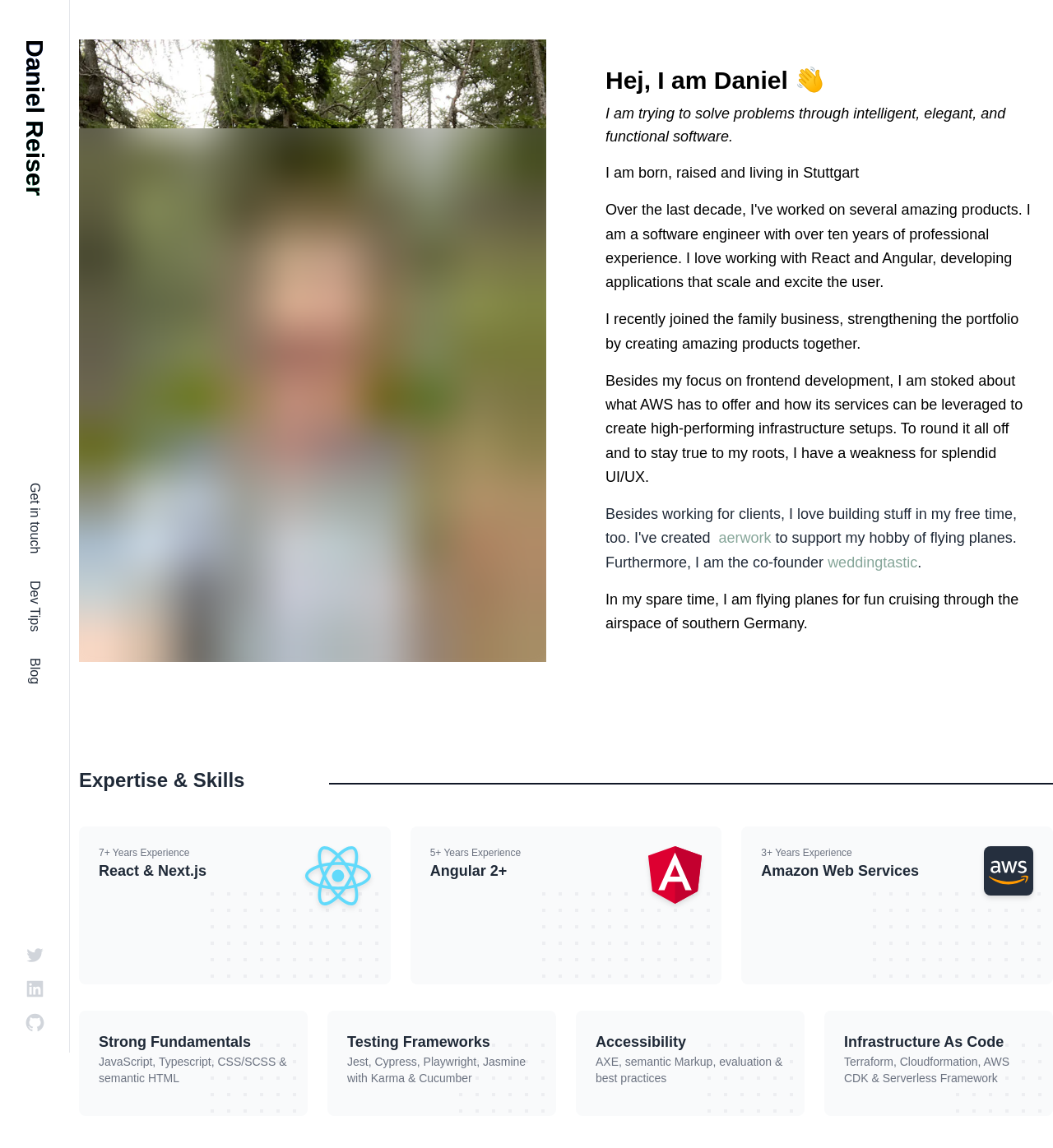Please identify the bounding box coordinates of the region to click in order to complete the given instruction: "Visit the blog". The coordinates should be four float numbers between 0 and 1, i.e., [left, top, right, bottom].

[0.027, 0.573, 0.04, 0.596]